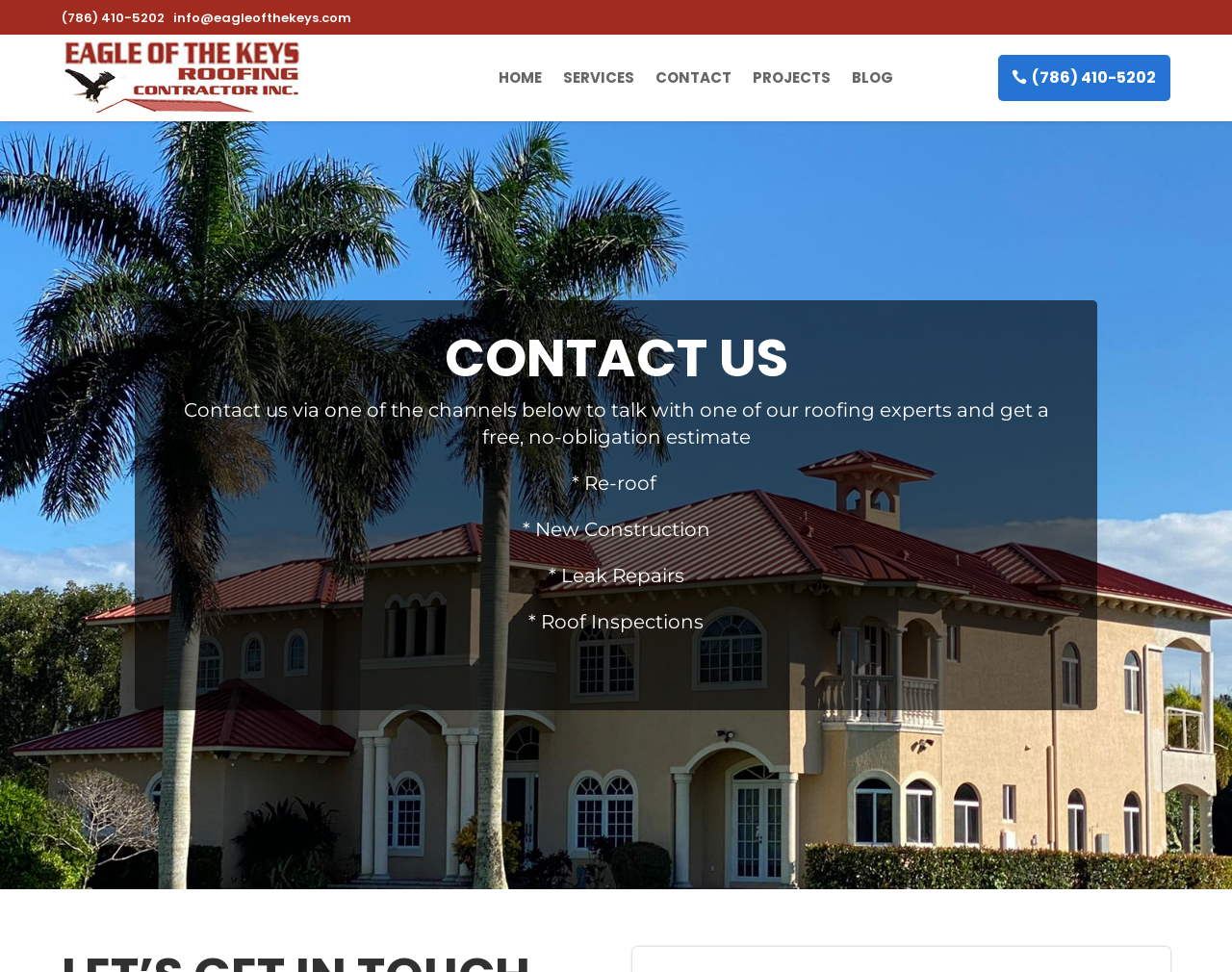Please locate the UI element described by "info@eagleofthekeys.com" and provide its bounding box coordinates.

[0.141, 0.009, 0.285, 0.028]